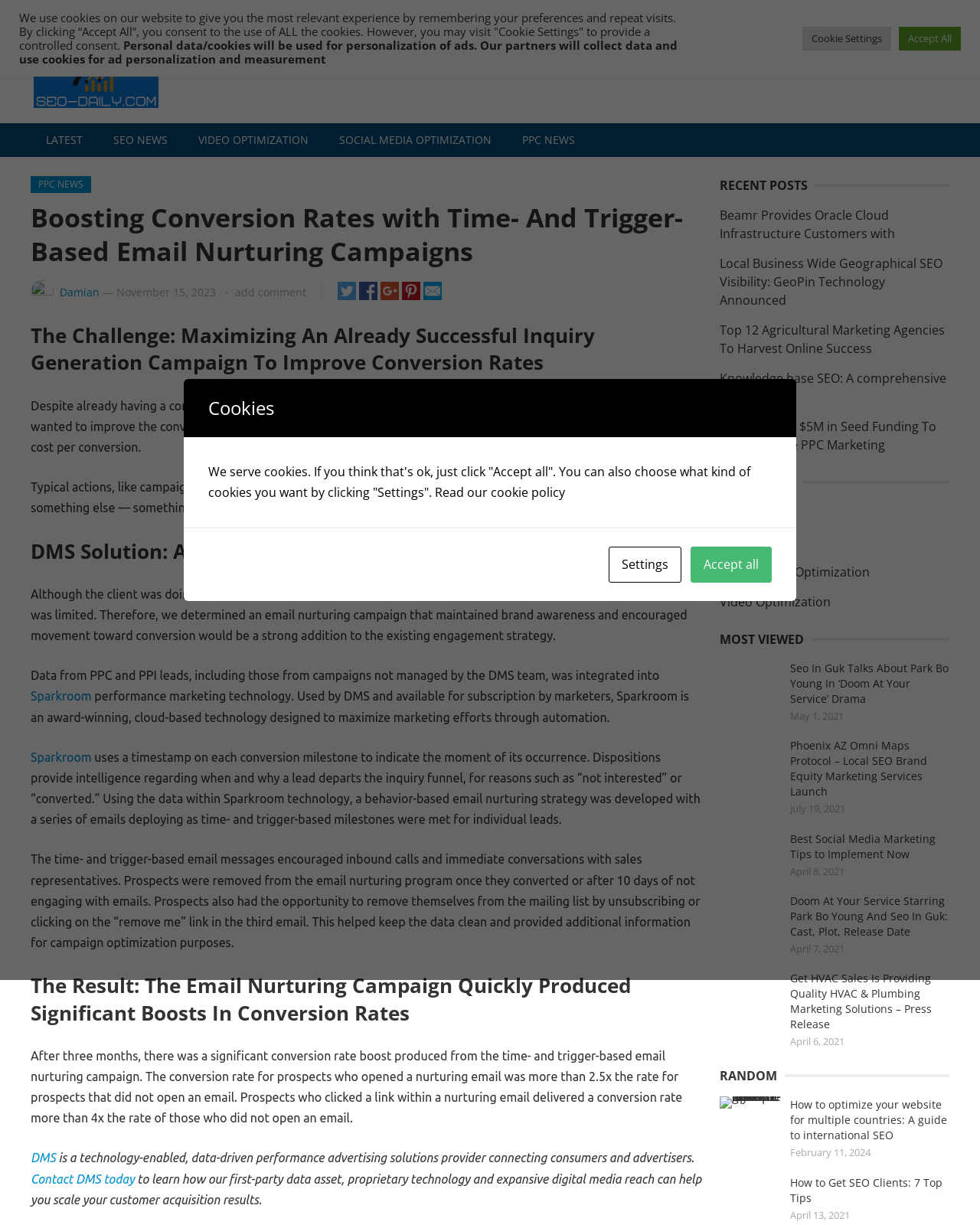Determine the title of the webpage and give its text content.

Boosting Conversion Rates with Time- And Trigger-Based Email Nurturing Campaigns